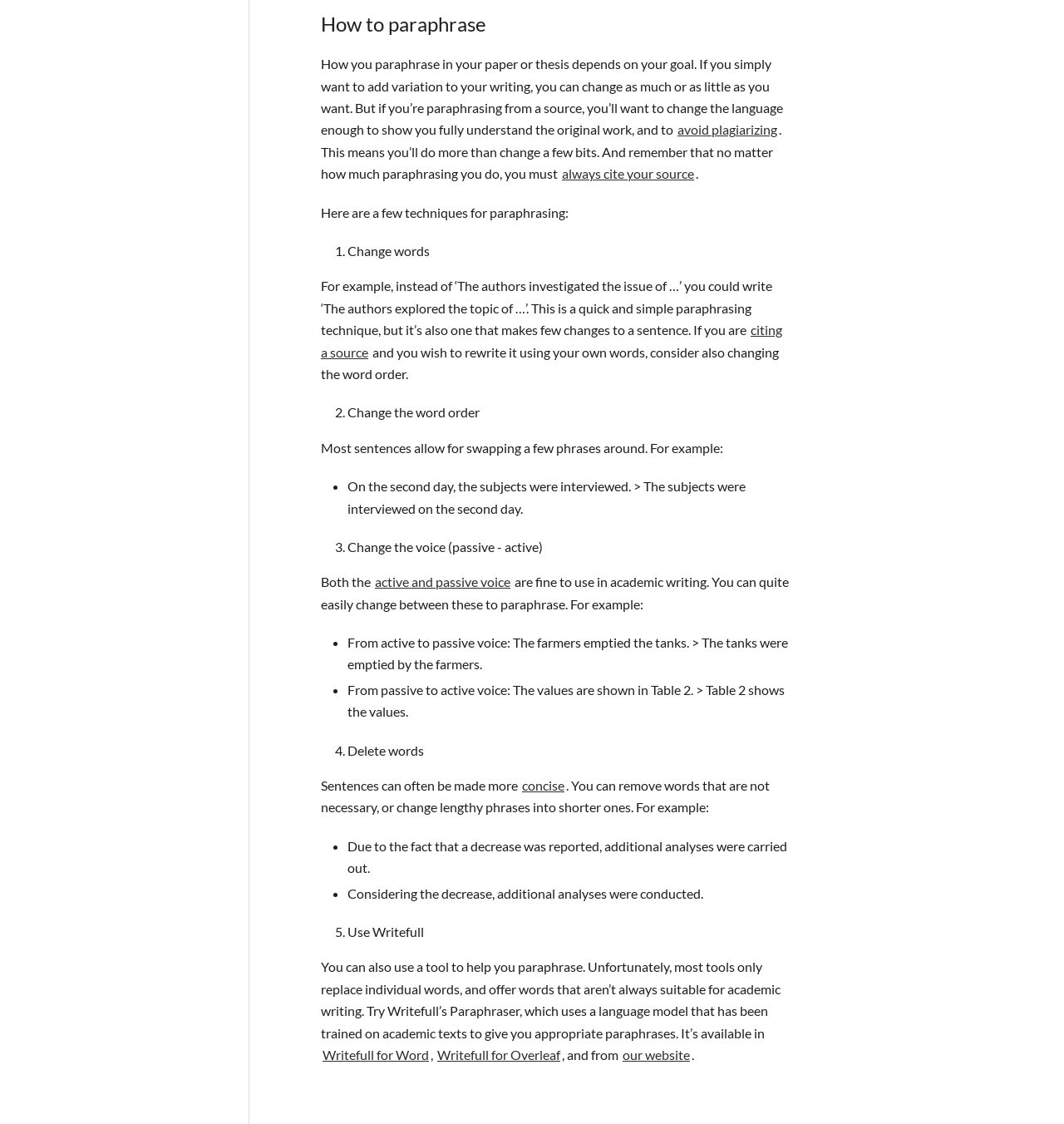What is the difference between 'accept' and 'except' in academic writing?
Based on the image, provide your answer in one word or phrase.

Ability vs Capability